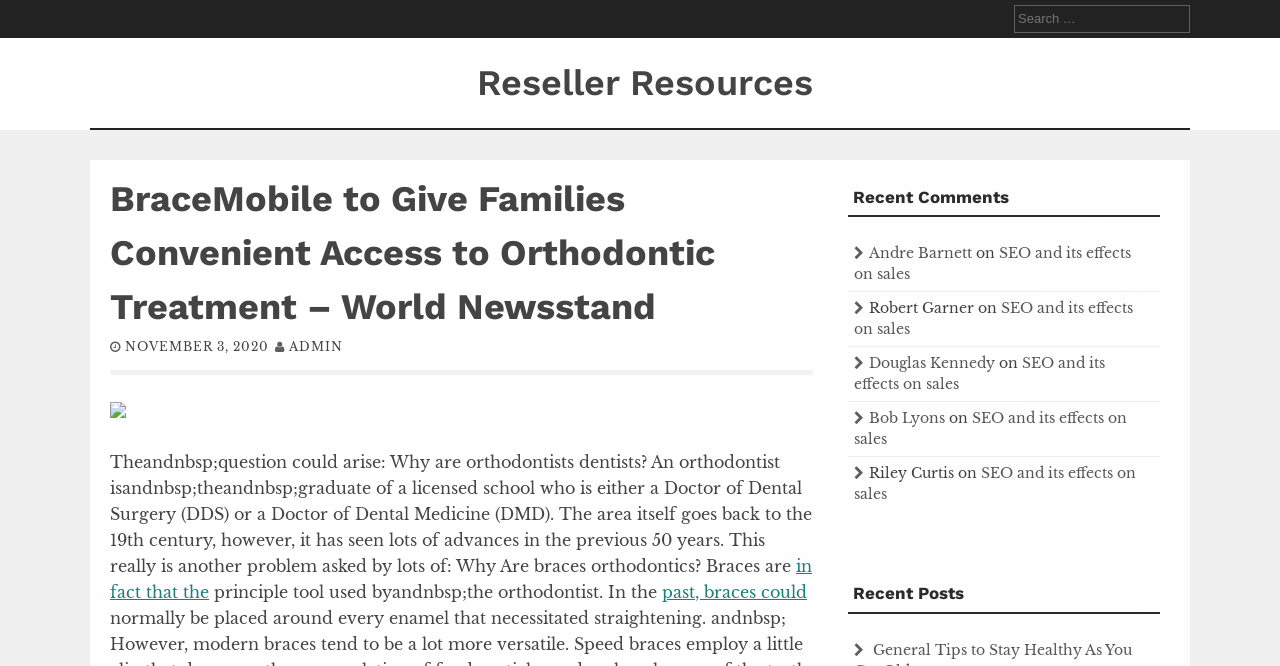Please locate the clickable area by providing the bounding box coordinates to follow this instruction: "Go to Reseller Resources".

[0.373, 0.092, 0.635, 0.155]